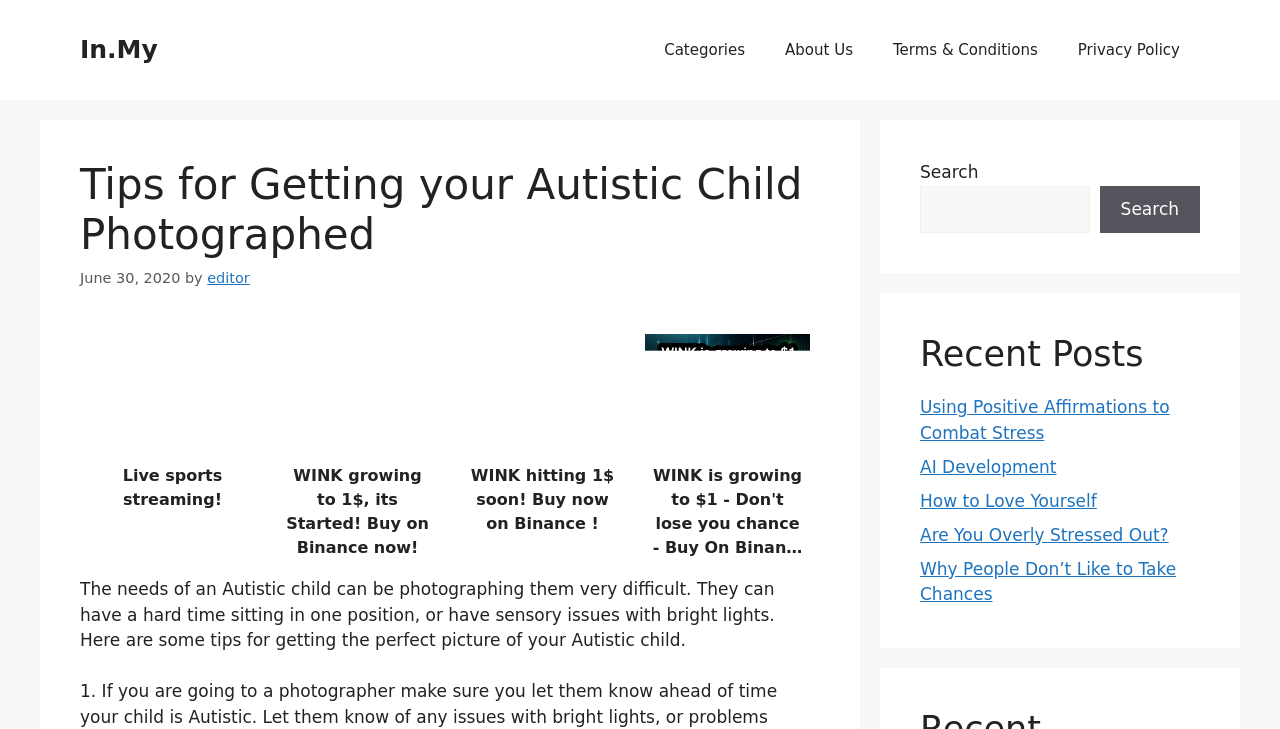Please determine the bounding box coordinates of the clickable area required to carry out the following instruction: "Visit the 'About Us' page". The coordinates must be four float numbers between 0 and 1, represented as [left, top, right, bottom].

[0.598, 0.027, 0.682, 0.11]